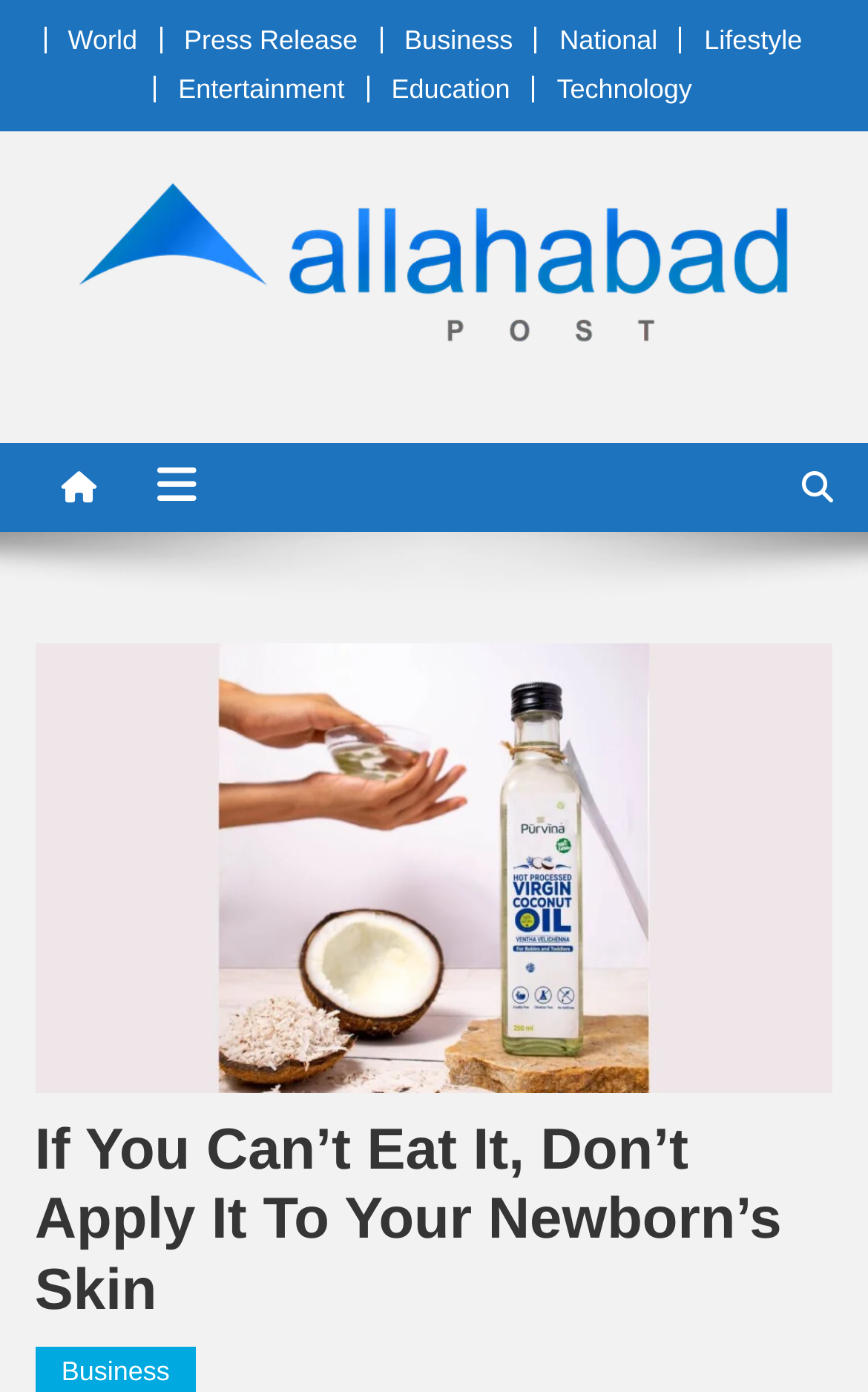Provide the bounding box coordinates of the UI element that matches the description: "Press Release".

[0.212, 0.018, 0.412, 0.04]